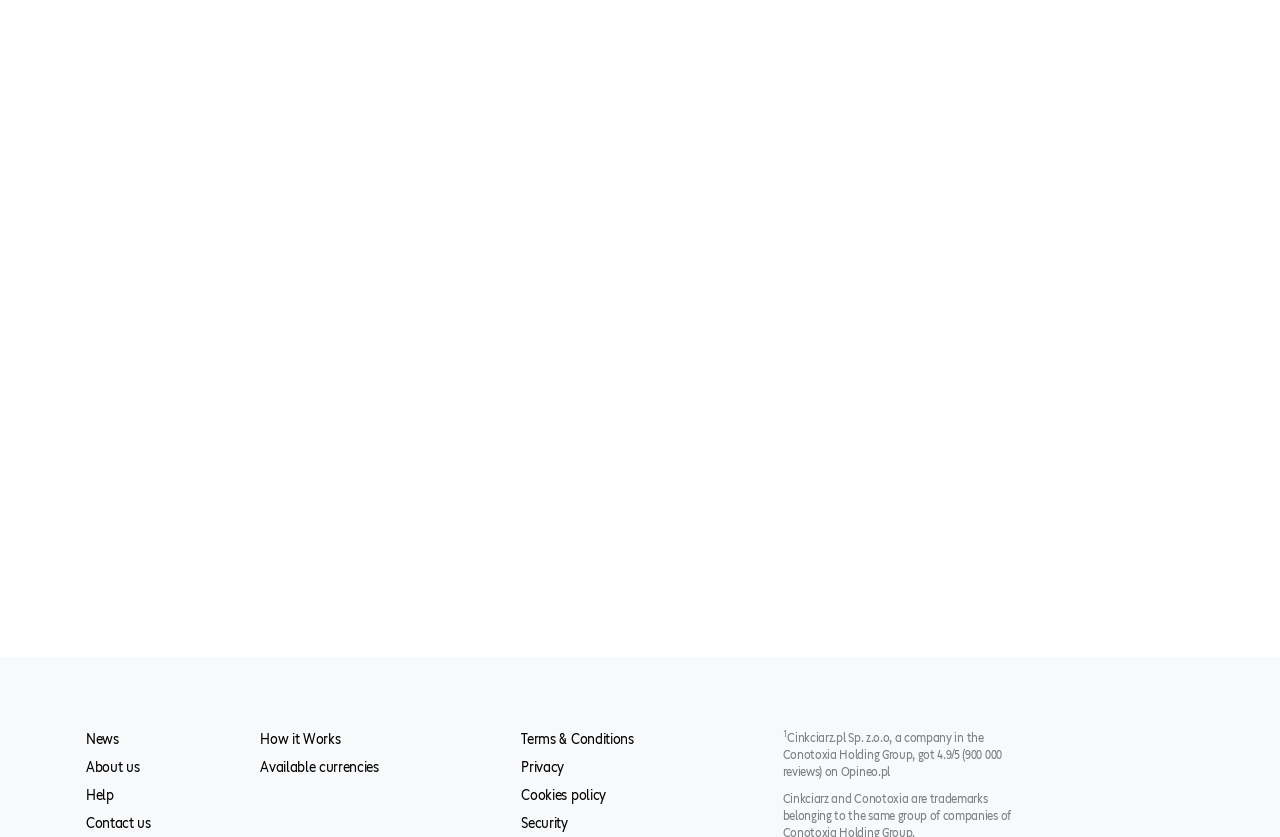Identify the bounding box coordinates of the area that should be clicked in order to complete the given instruction: "Click on the 'Help' link". The bounding box coordinates should be four float numbers between 0 and 1, i.e., [left, top, right, bottom].

[0.067, 0.939, 0.089, 0.959]